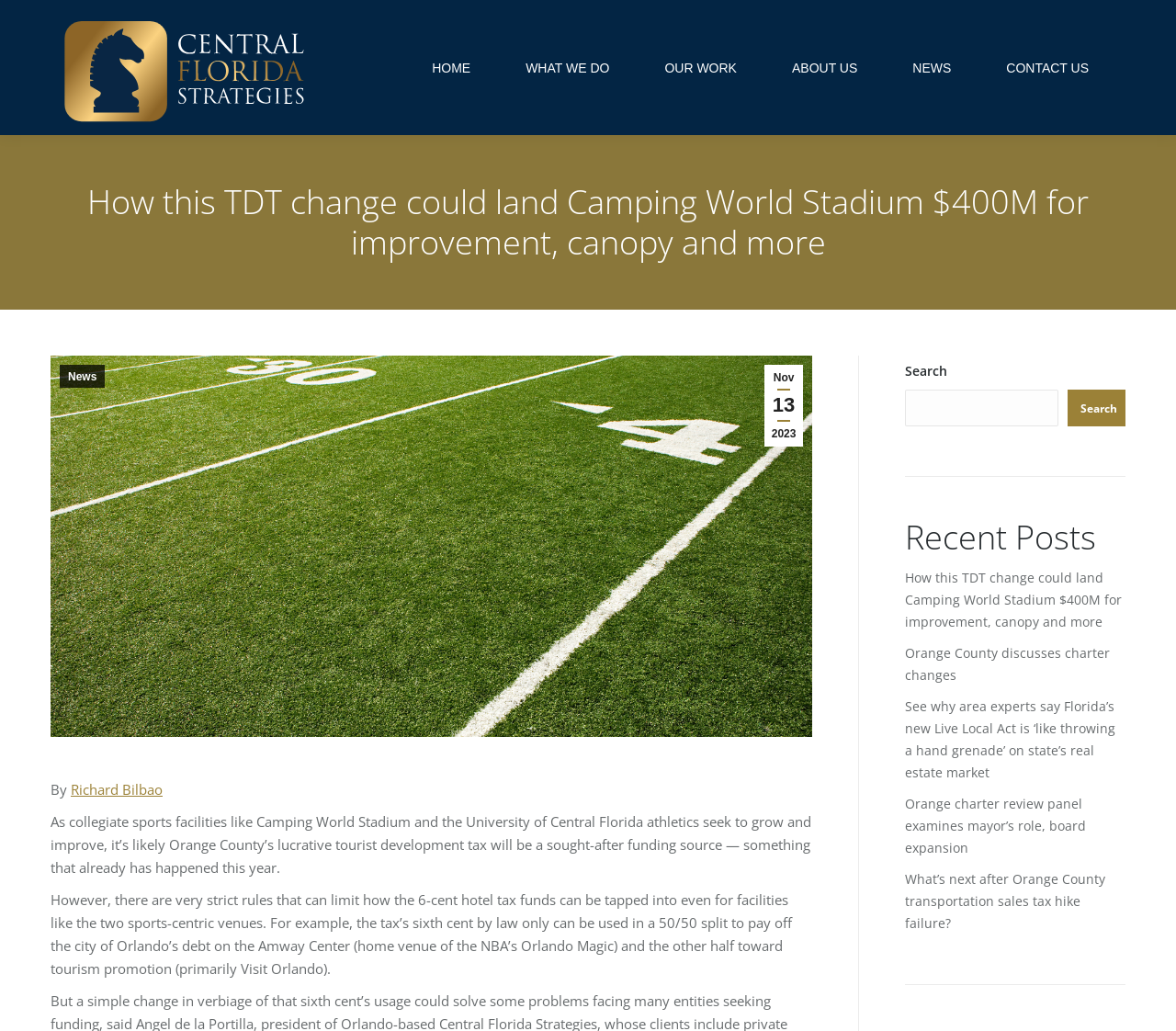Please identify the bounding box coordinates of the element's region that should be clicked to execute the following instruction: "Search for something". The bounding box coordinates must be four float numbers between 0 and 1, i.e., [left, top, right, bottom].

None